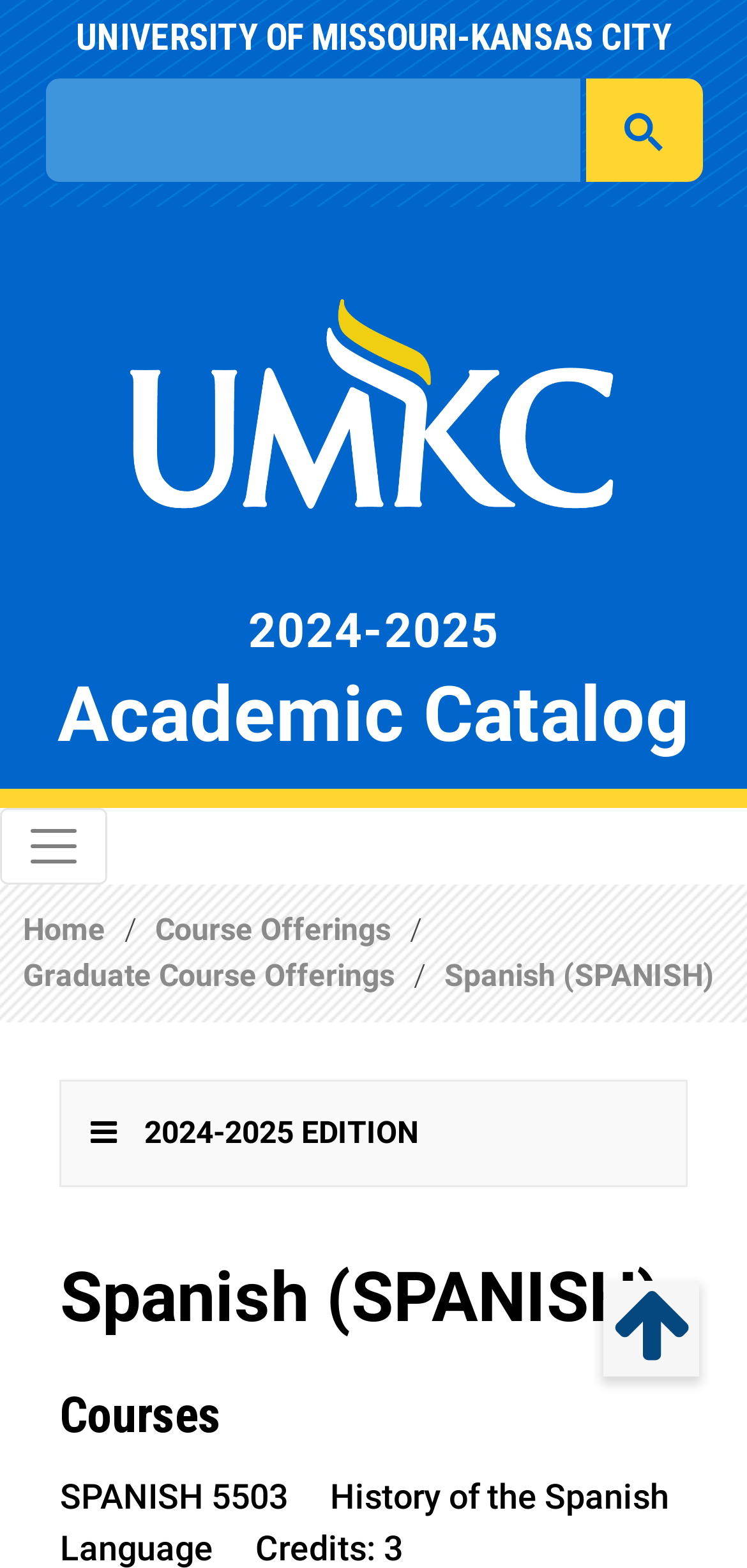Please determine the main heading text of this webpage.

UNIVERSITY OF MISSOURI-KANSAS CITY